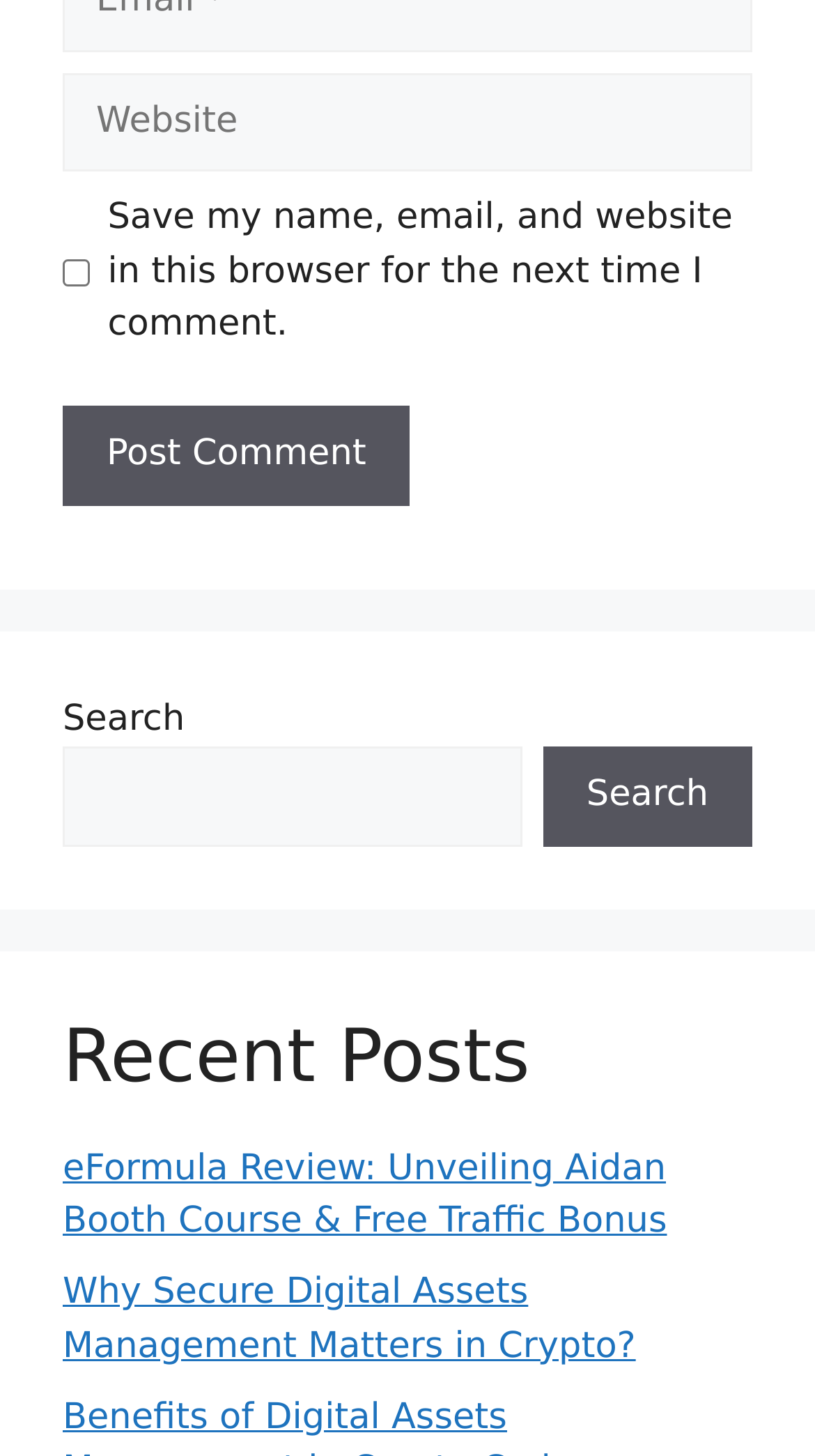Could you please study the image and provide a detailed answer to the question:
What is the function of the button below the search box?

The button is located to the right of the search box and is labeled 'Search'. This suggests that its function is to initiate a search query.